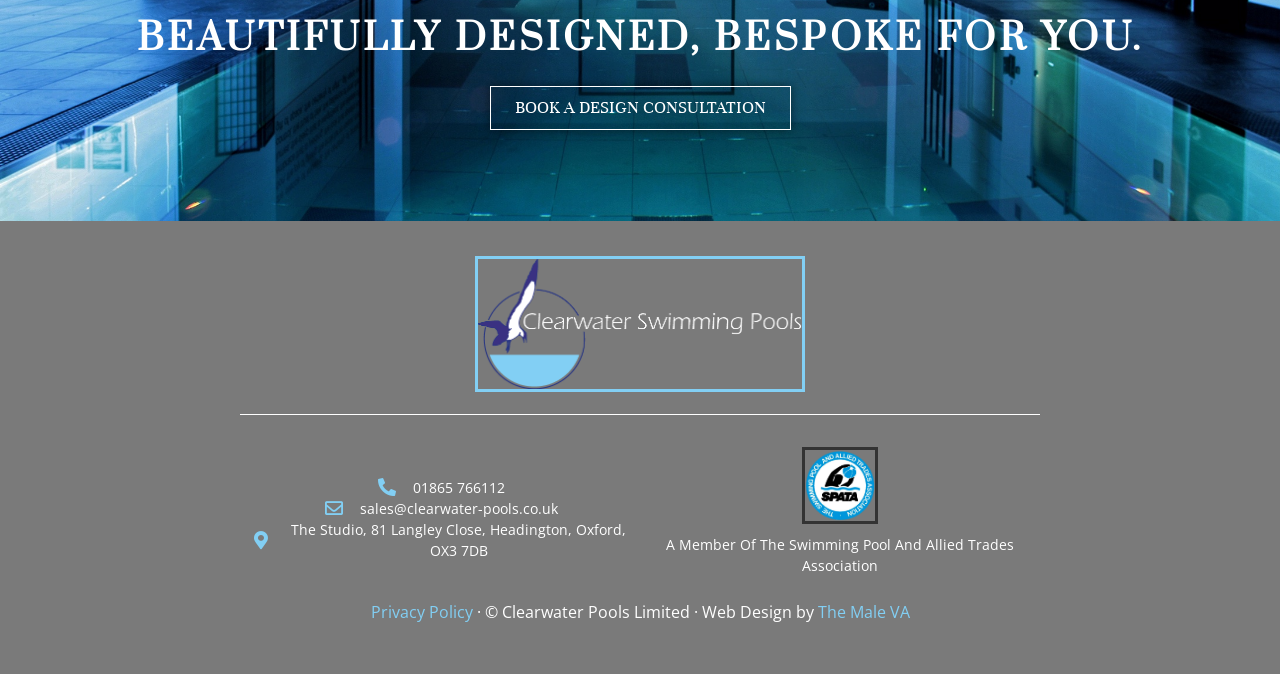Locate the UI element described by The Male VA in the provided webpage screenshot. Return the bounding box coordinates in the format (top-left x, top-left y, bottom-right x, bottom-right y), ensuring all values are between 0 and 1.

[0.639, 0.892, 0.711, 0.925]